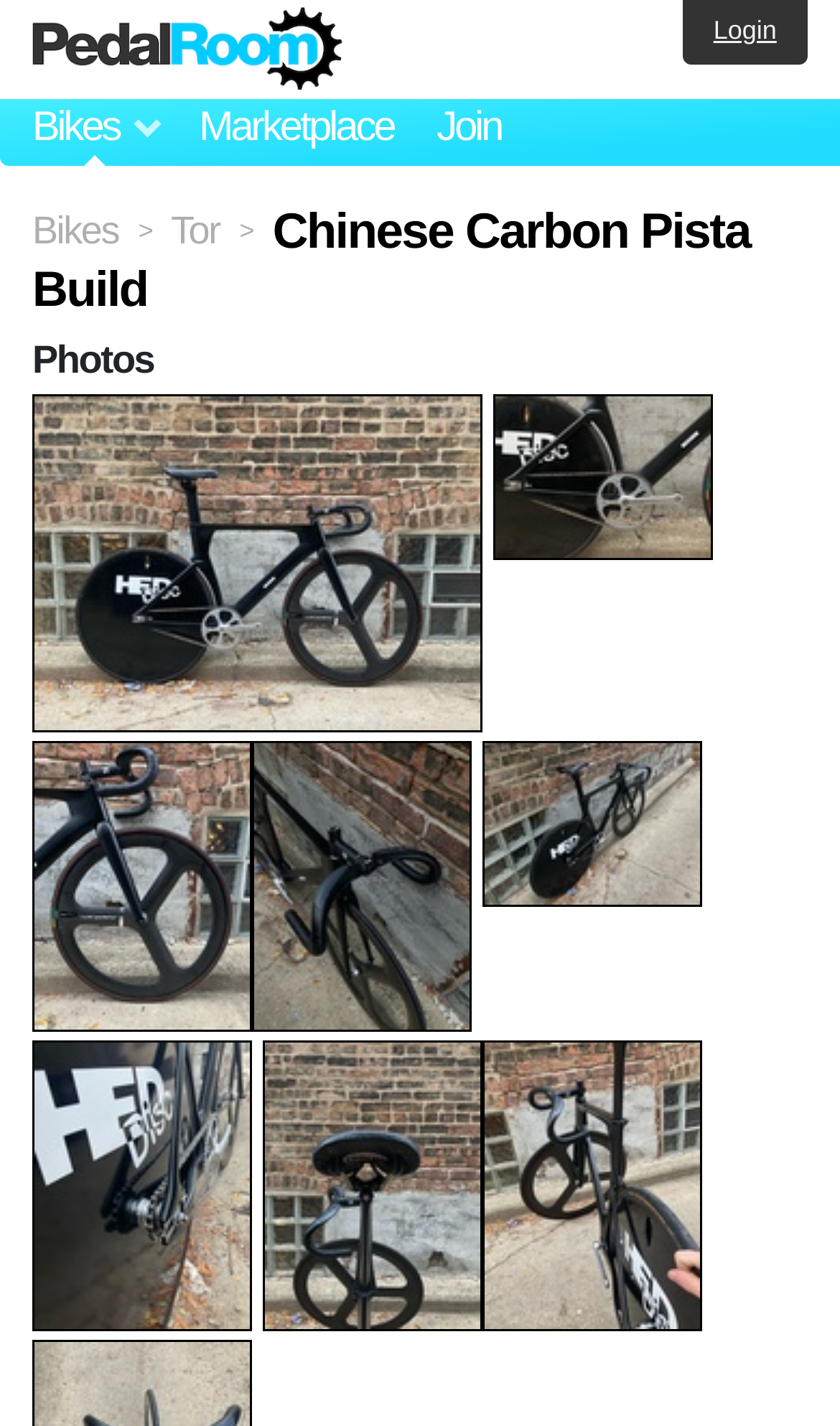What is the name of the navigation section?
Please provide a comprehensive answer based on the information in the image.

I found the answer by looking at the navigation element with the description 'Main Navigation' which is located at the top of the webpage.